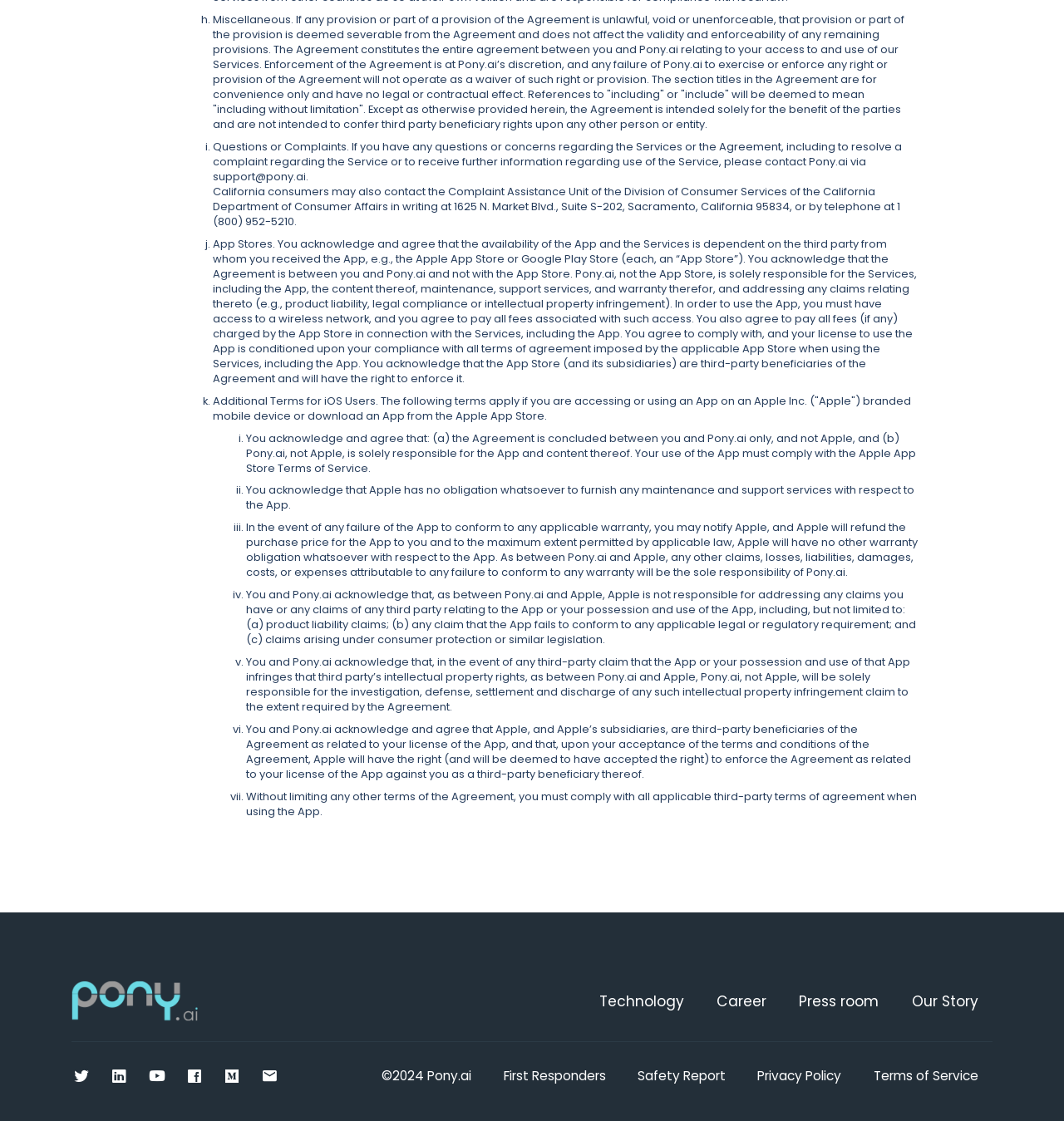Find the bounding box coordinates of the element to click in order to complete this instruction: "Click the 'Technology' link". The bounding box coordinates must be four float numbers between 0 and 1, denoted as [left, top, right, bottom].

[0.563, 0.884, 0.643, 0.902]